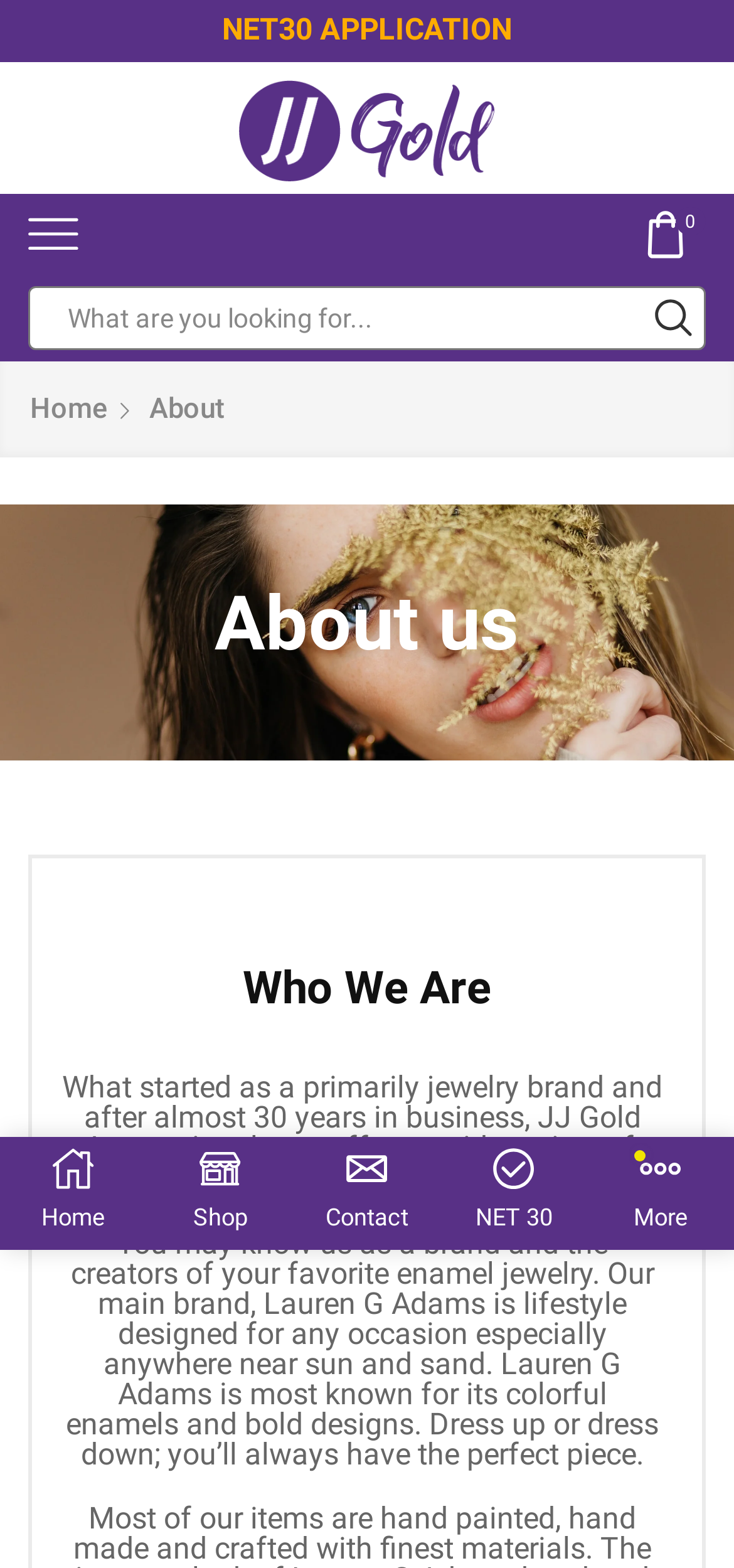Please determine the bounding box coordinates for the element that should be clicked to follow these instructions: "Search for something".

[0.038, 0.182, 0.962, 0.223]